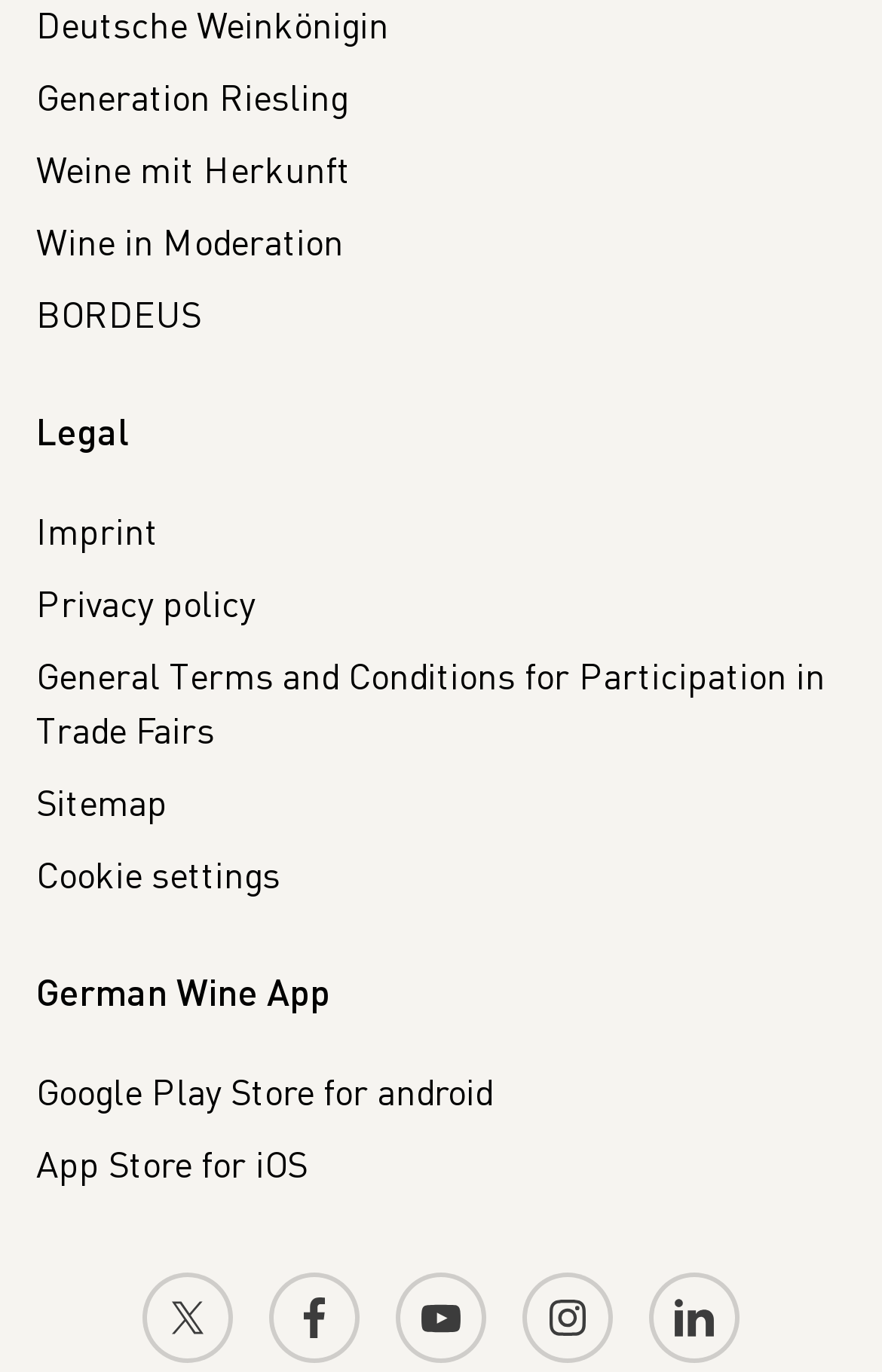How many headings are available on the webpage?
Please utilize the information in the image to give a detailed response to the question.

I counted the number of headings on the webpage, which are Legal and German Wine App. There are two headings in total.